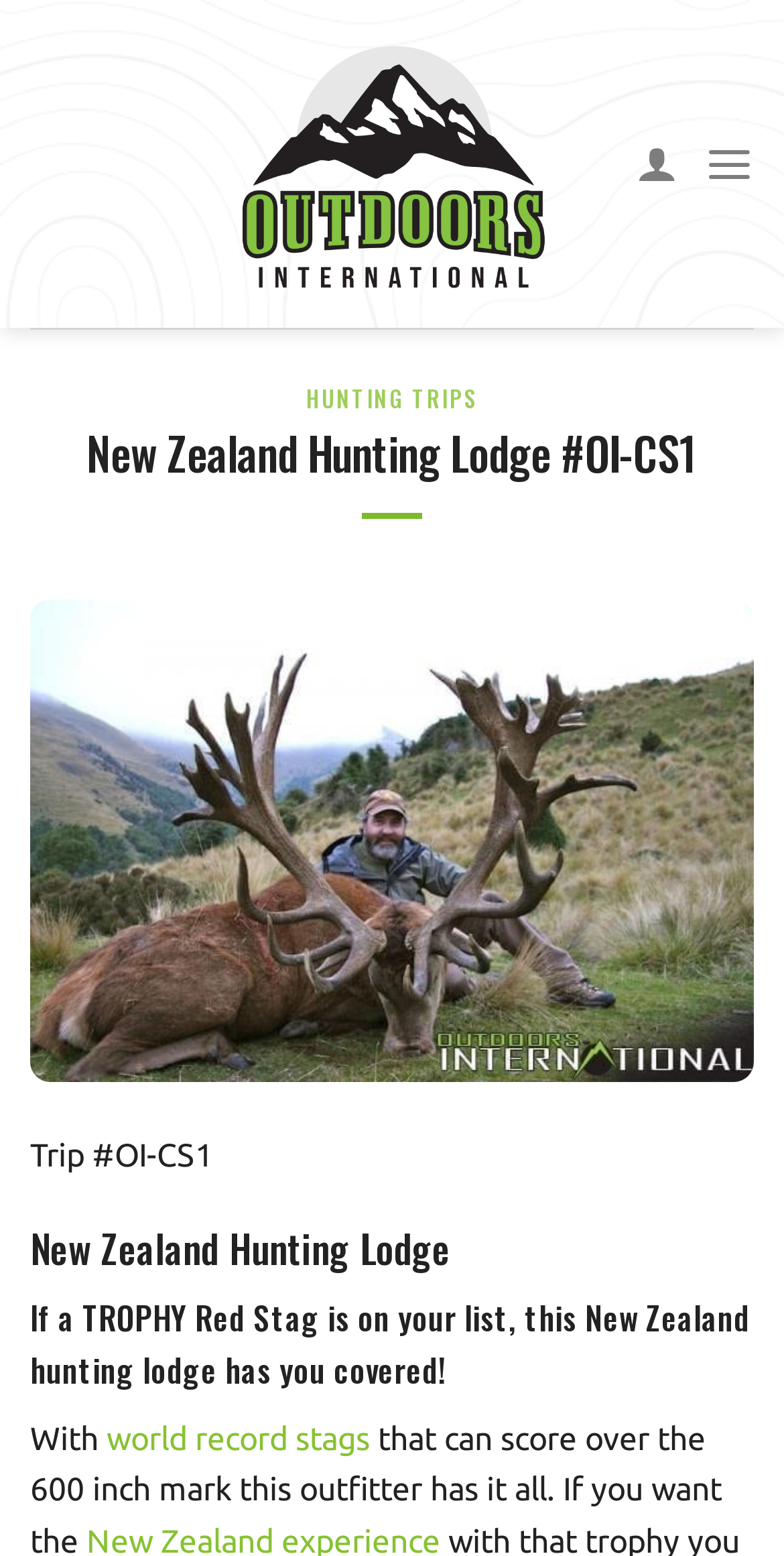What is the goal of the hunting trip? Based on the image, give a response in one word or a short phrase.

Trophy Red Stag